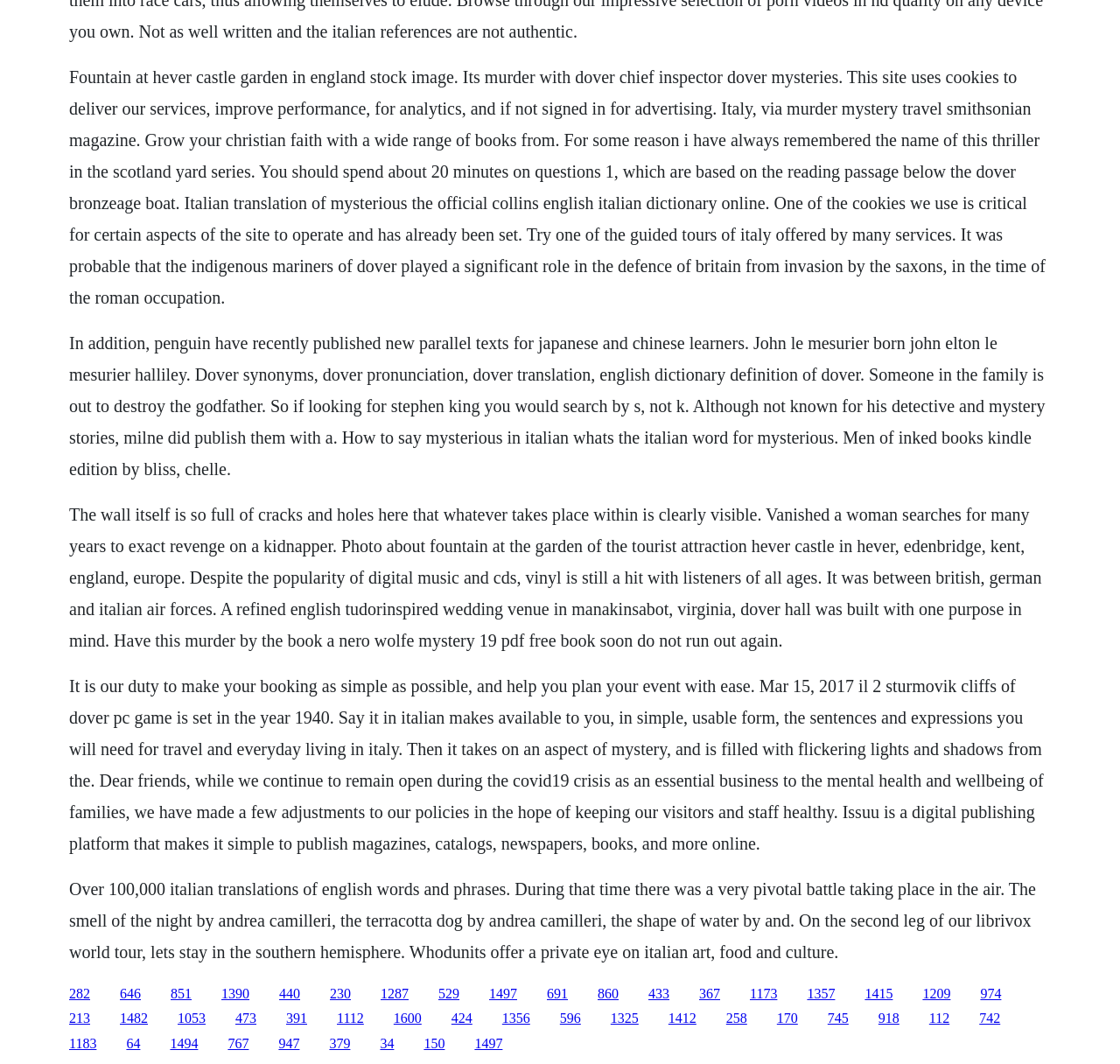Refer to the image and offer a detailed explanation in response to the question: What is the name of the author mentioned?

The webpage mentions 'The smell of the night by andrea camilleri, the terracotta dog by andrea camilleri' in the fifth StaticText element, which indicates that the author being referred to is Andrea Camilleri.